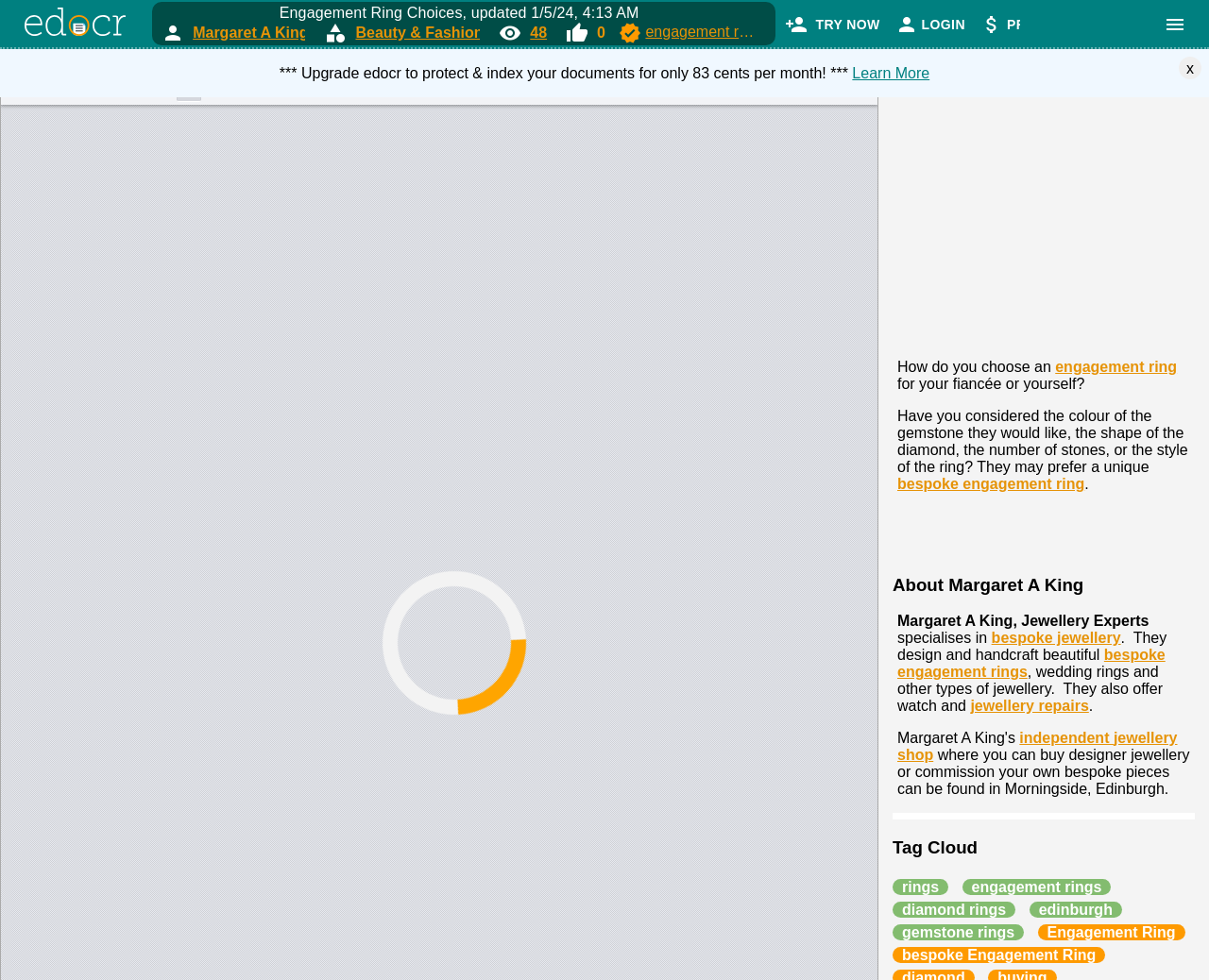Locate the bounding box coordinates of the clickable part needed for the task: "Click to view edocr home page".

[0.02, 0.008, 0.104, 0.04]